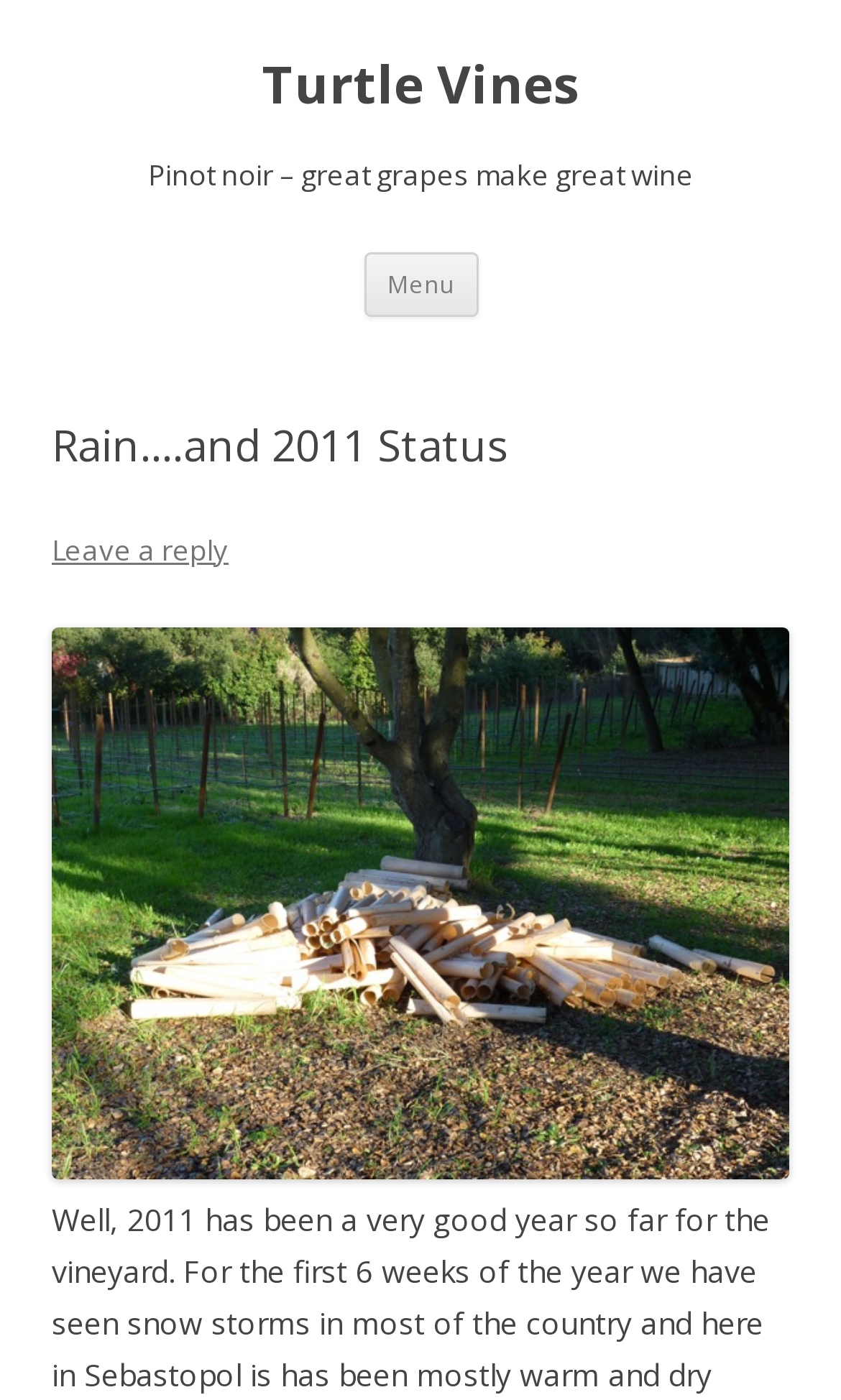What is the purpose of the 'Leave a reply' link?
Look at the image and provide a short answer using one word or a phrase.

To comment on the article